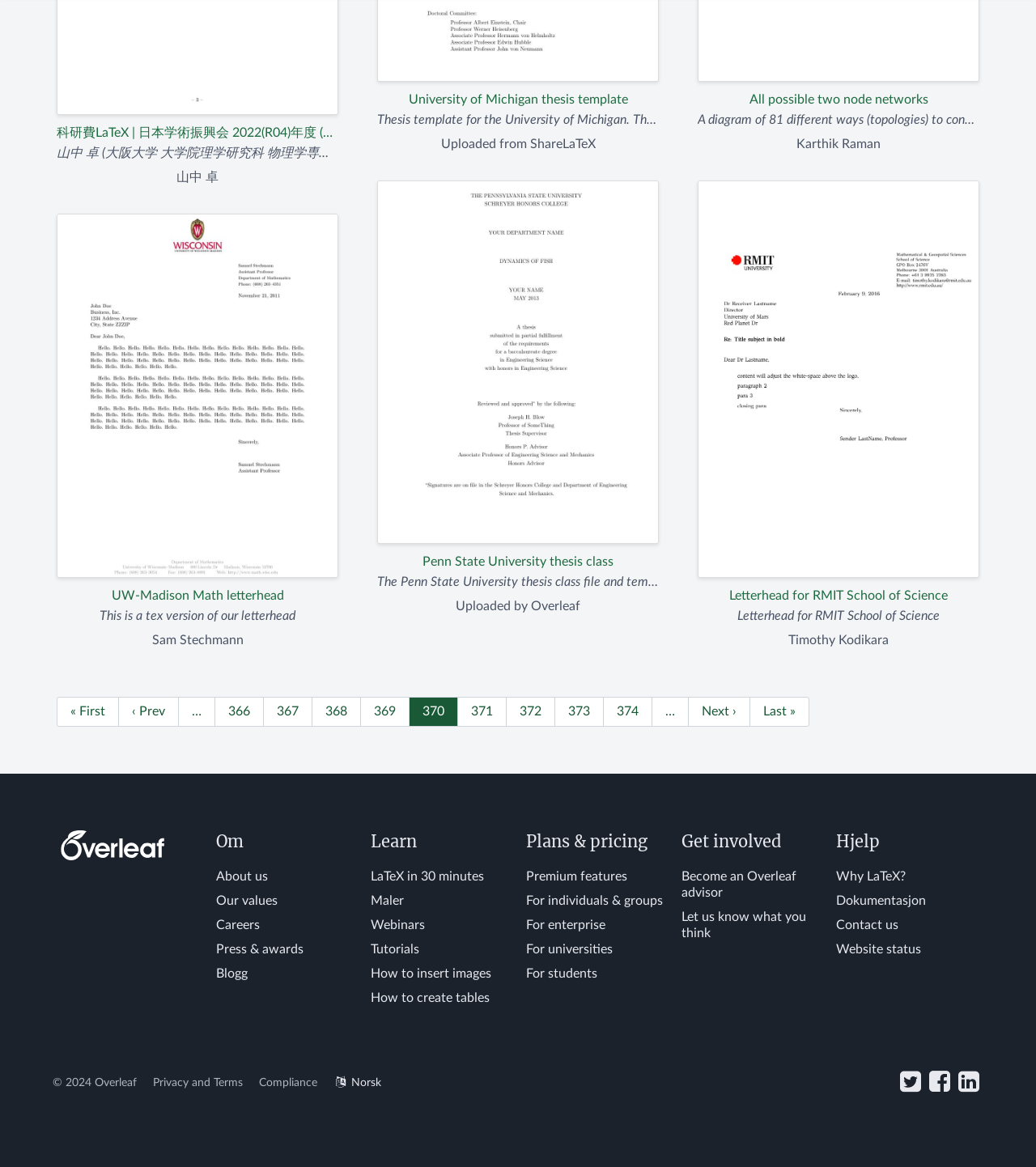Based on the image, provide a detailed and complete answer to the question: 
What is the purpose of the 'Get involved' section?

I found this answer by looking at the 'Get involved' section which has links to 'Become an Overleaf advisor' and 'Let us know what you think', indicating that this section is for users to get involved with Overleaf by providing feedback or becoming an advisor.